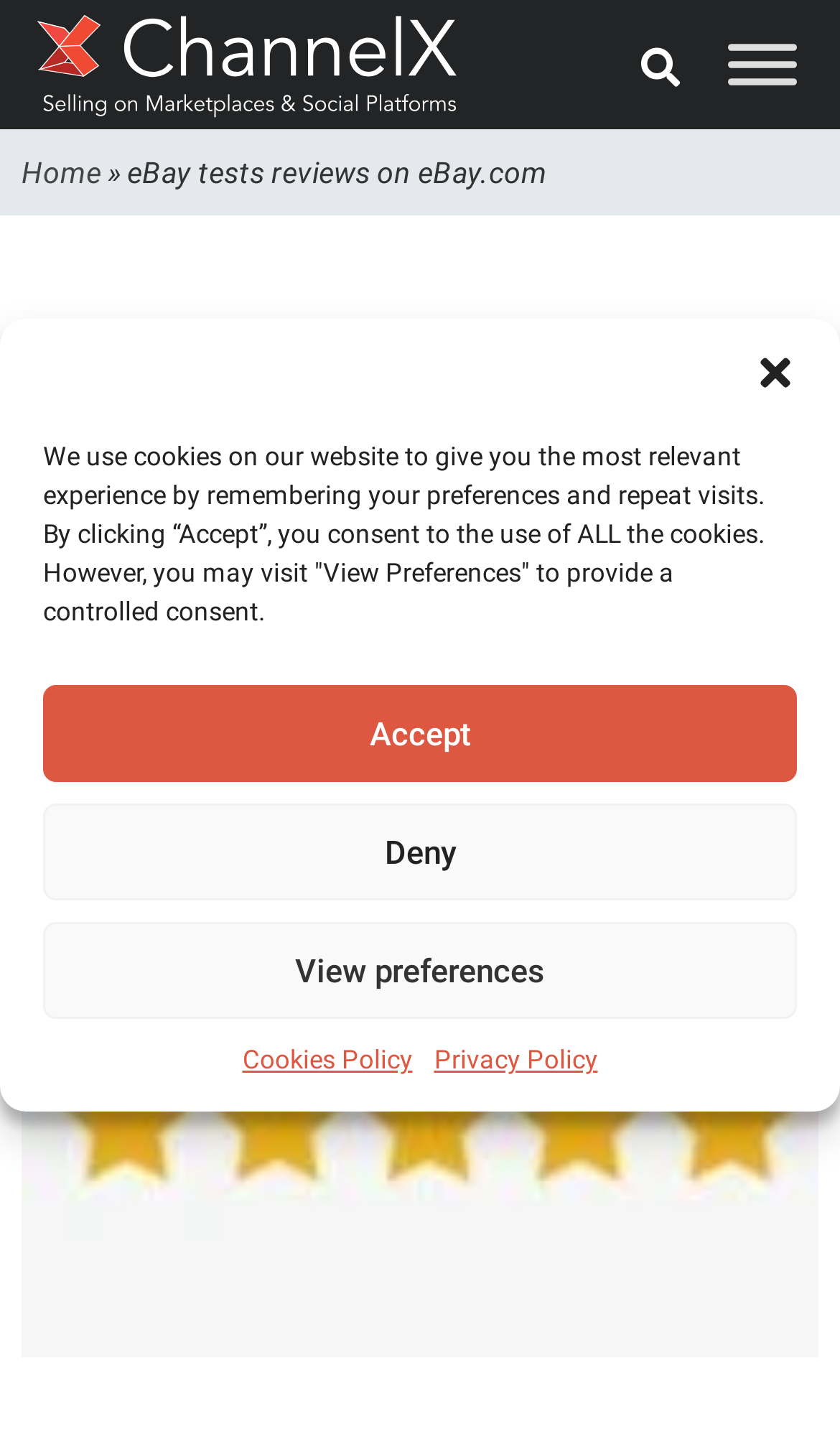Identify and provide the bounding box coordinates of the UI element described: "Cookies Policy". The coordinates should be formatted as [left, top, right, bottom], with each number being a float between 0 and 1.

[0.288, 0.721, 0.491, 0.747]